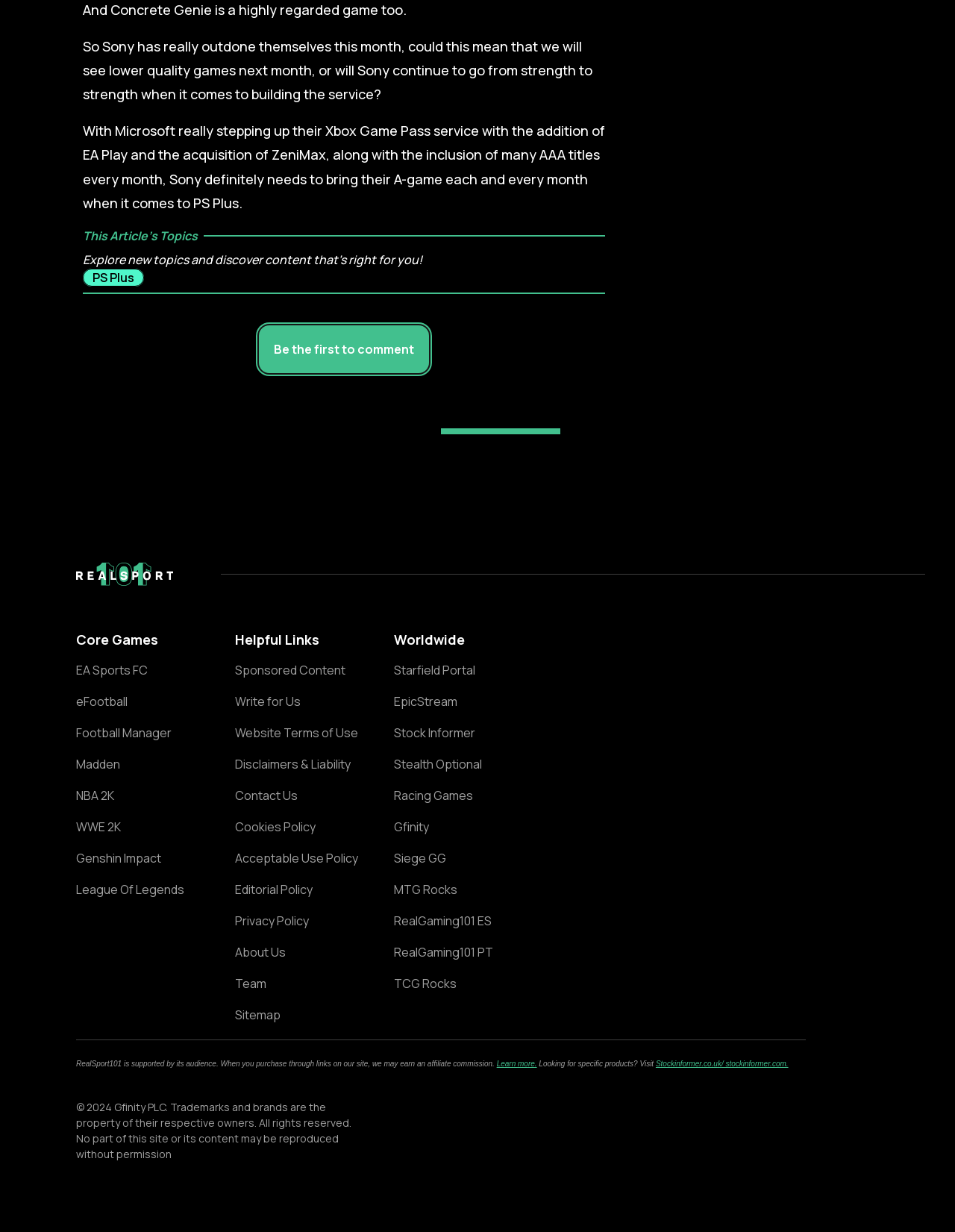Pinpoint the bounding box coordinates of the element you need to click to execute the following instruction: "Click on the 'EA Sports FC' link". The bounding box should be represented by four float numbers between 0 and 1, in the format [left, top, right, bottom].

[0.08, 0.538, 0.209, 0.549]